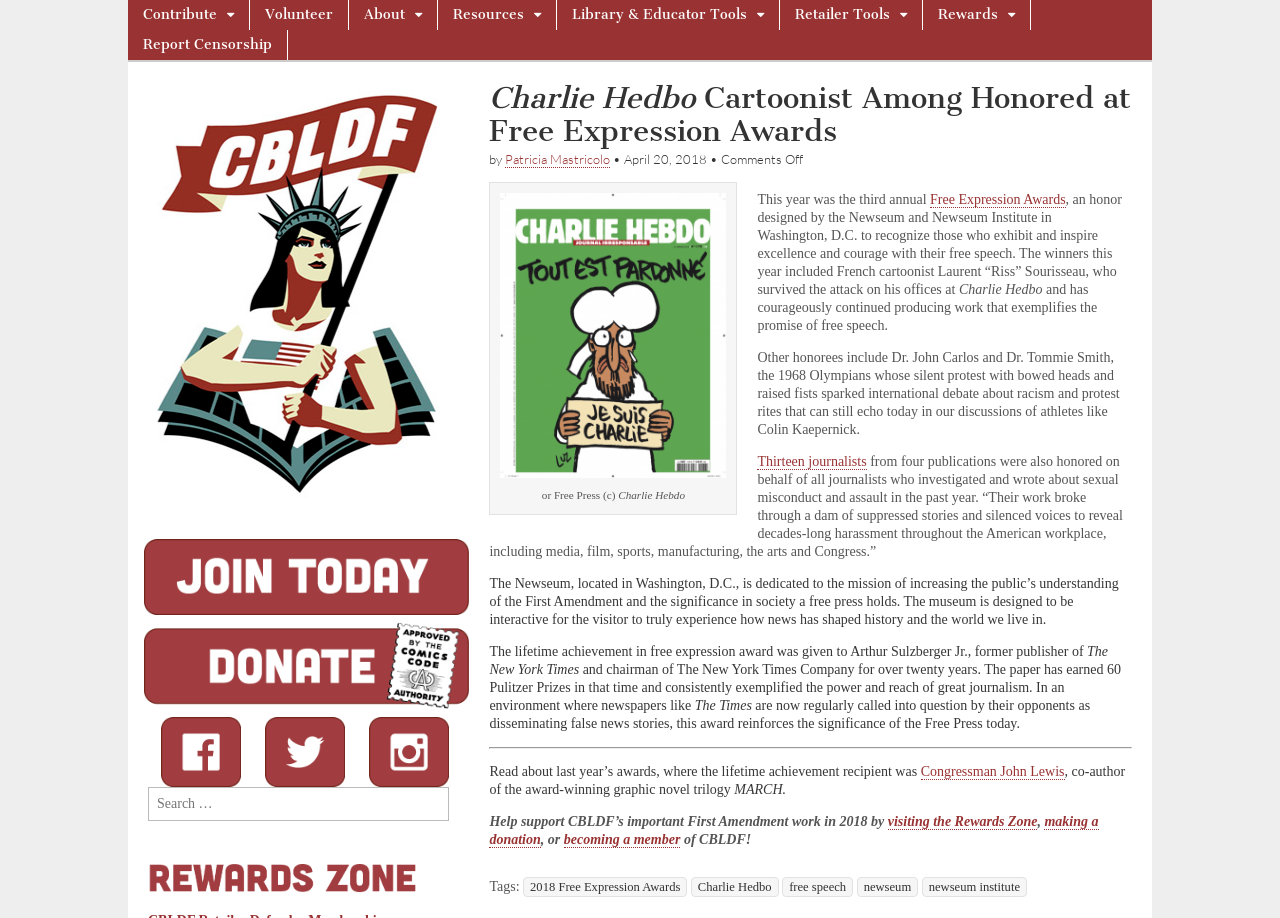Can you show the bounding box coordinates of the region to click on to complete the task described in the instruction: "read about Charlie And Lola's Best Bestest Play"?

None